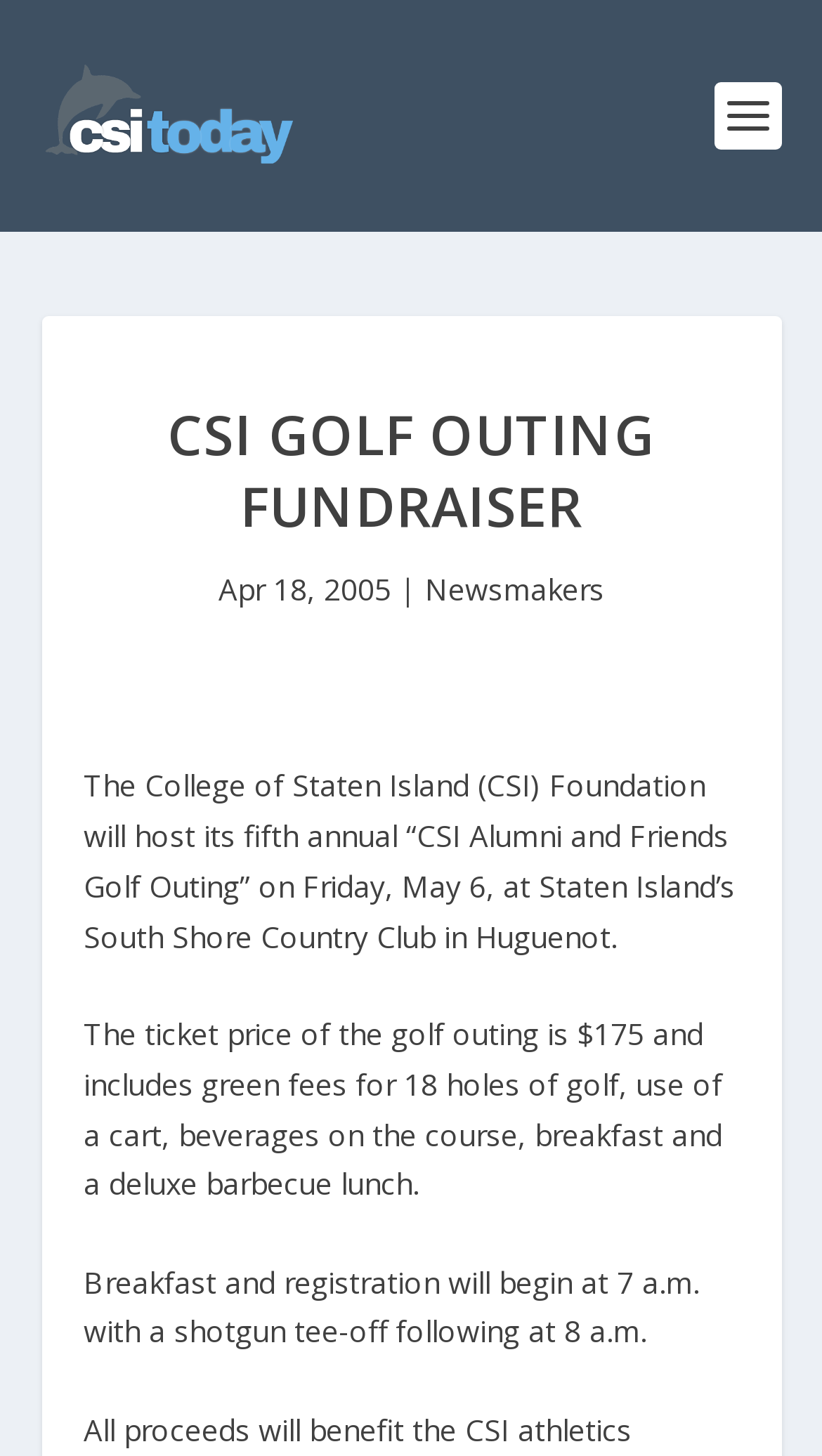Explain the features and main sections of the webpage comprehensively.

The webpage is about a golf outing fundraiser event organized by the College of Staten Island (CSI) Foundation. At the top left corner, there is a link to "CSI Today" accompanied by an image with the same name. Below this, a prominent heading "CSI GOLF OUTING FUNDRAISER" is centered on the page.

To the right of the heading, there is a date "Apr 18, 2005" followed by a vertical line and a link to "Newsmakers". Below the heading, a paragraph of text describes the event, stating that it will take place on May 6 at the South Shore Country Club in Huguenot. The text also mentions that the event is hosted by the CSI Foundation.

Further down, another paragraph provides details about the ticket price, which is $175, and what it includes, such as green fees, cart usage, beverages, breakfast, and a deluxe barbecue lunch. The final paragraph informs readers that breakfast and registration will begin at 7 a.m., followed by a shotgun tee-off at 8 a.m.